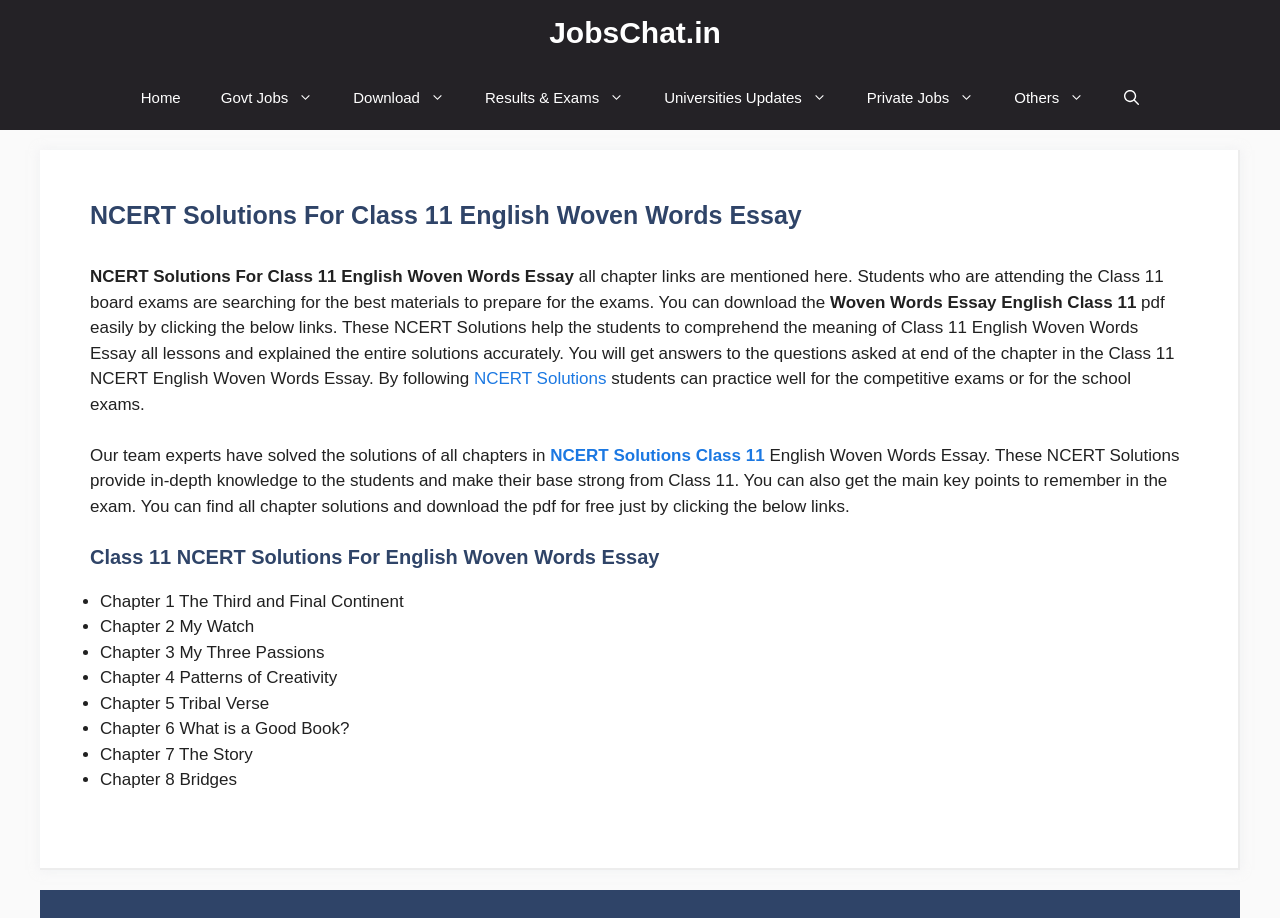Locate the bounding box of the UI element with the following description: "aria-label="Open Search Bar"".

[0.863, 0.071, 0.906, 0.142]